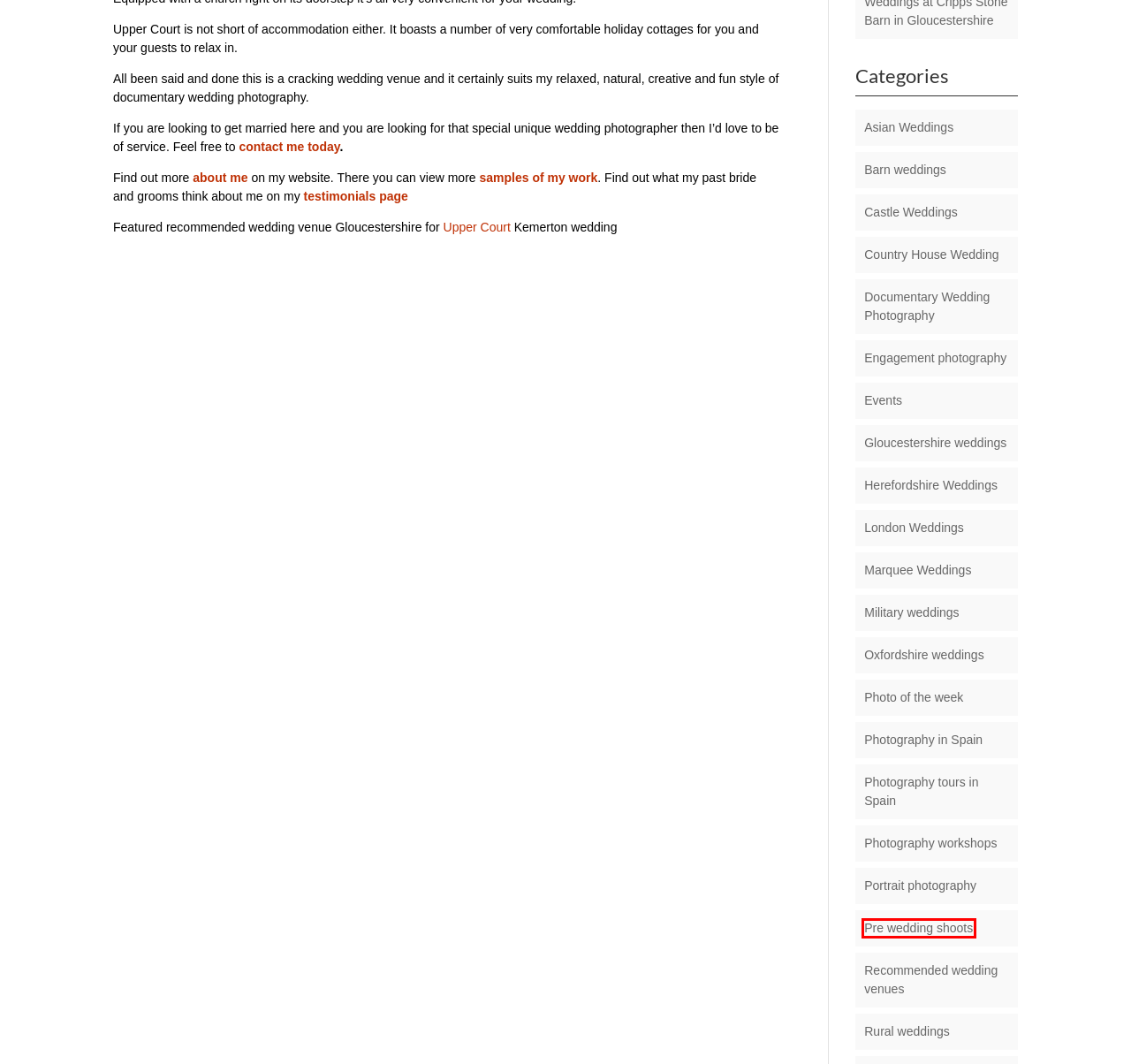Consider the screenshot of a webpage with a red bounding box and select the webpage description that best describes the new page that appears after clicking the element inside the red box. Here are the candidates:
A. Asian Weddings Archives | Ketch 22 photography
B. London Weddings Archives | Ketch 22 photography
C. Events Archives | Ketch 22 photography
D. Wedding Photography Gallery | Ketch 22 Photography
E. Castle Weddings Archives | Ketch 22 photography
F. Pre wedding shoots Archives | Ketch 22 photography
G. Herefordshire Weddings Archives | Ketch 22 photography
H. Marquee Weddings Archives | Ketch 22 photography

F